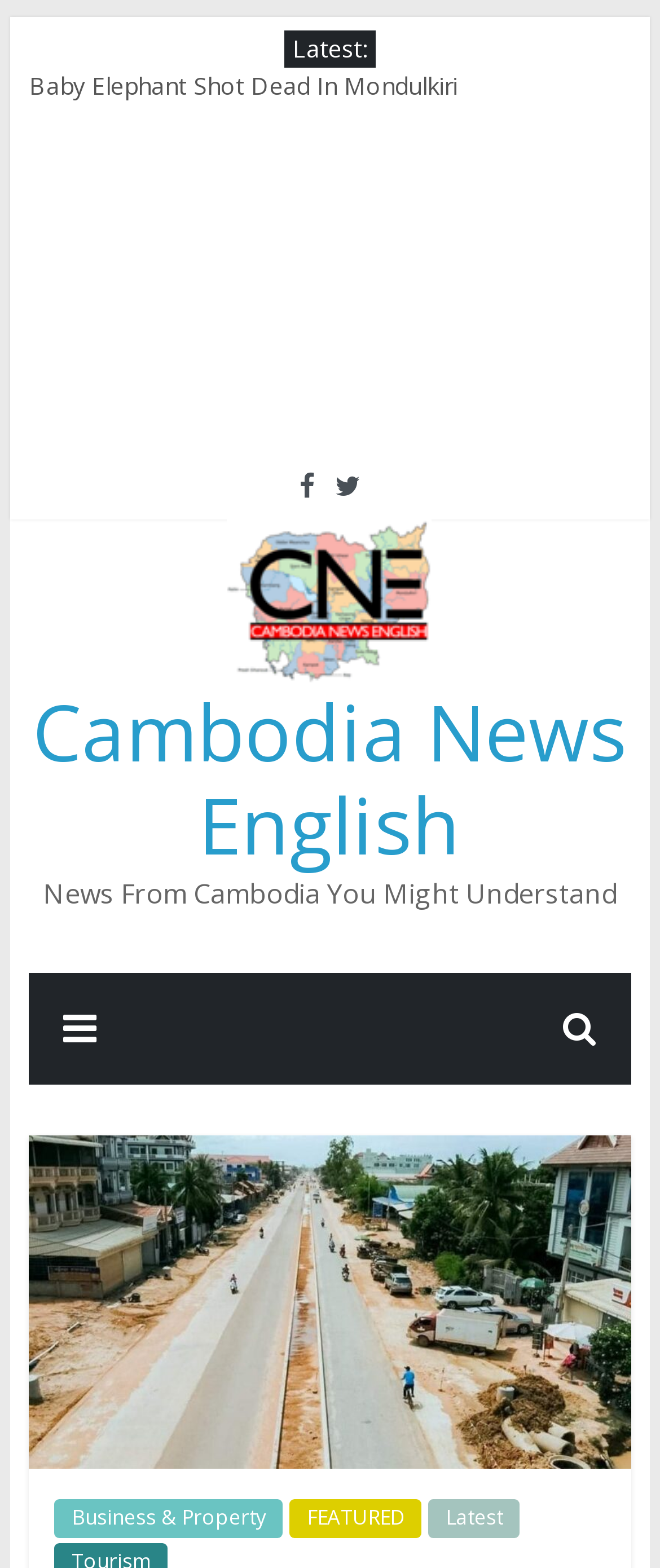What is the title of the latest article?
Refer to the image and respond with a one-word or short-phrase answer.

This Week In Cambodian History: January 22-28